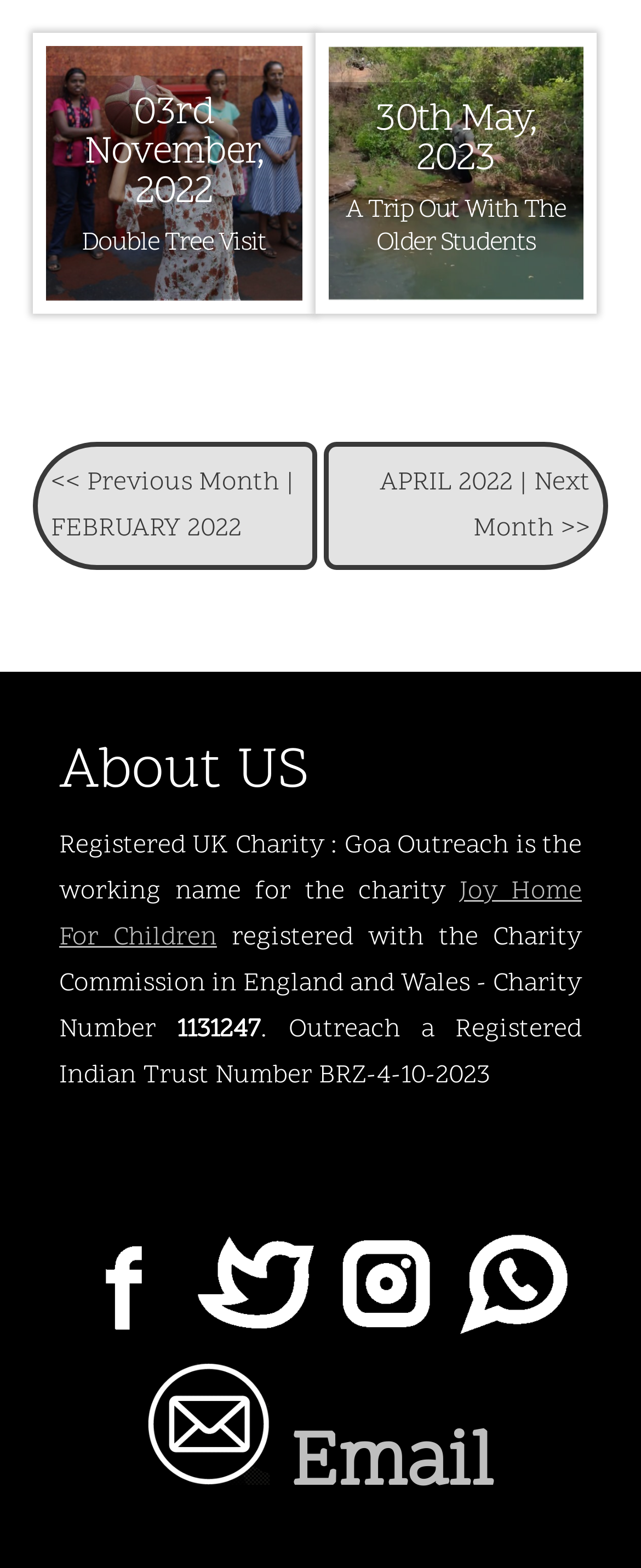Determine the bounding box coordinates for the area that needs to be clicked to fulfill this task: "Follow Goa Outreach on Facebook". The coordinates must be given as four float numbers between 0 and 1, i.e., [left, top, right, bottom].

[0.102, 0.843, 0.293, 0.866]